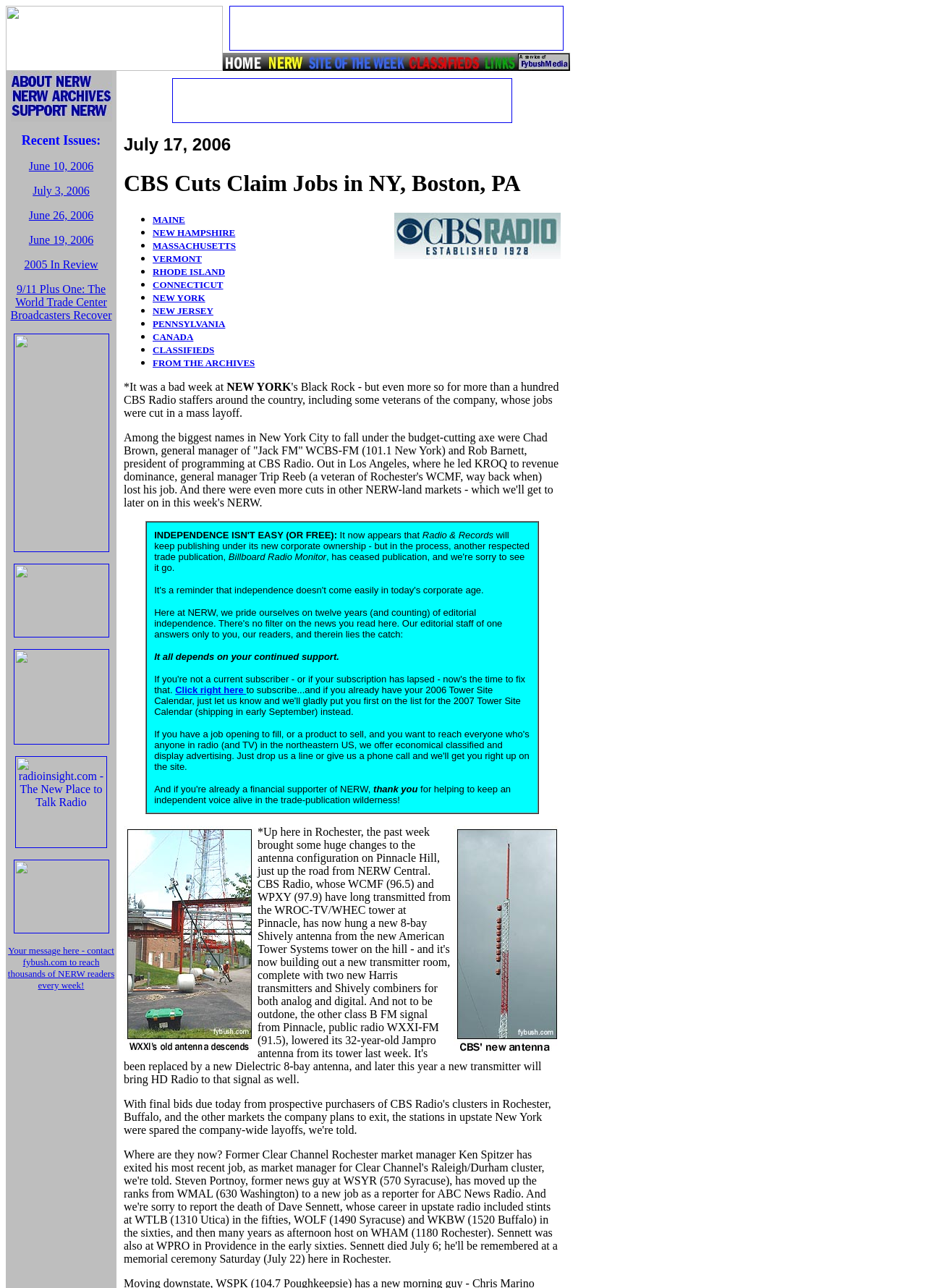What is the purpose of the 'Classifieds' link?
Please use the image to provide an in-depth answer to the question.

The purpose of the 'Classifieds' link is to allow users to advertise job openings or products, as mentioned in the article, which says 'If you have a job opening to fill, or a product to sell, and you want to reach everyone who's anyone in radio (and TV) in the northeastern US, we offer economical classified and display advertising'.